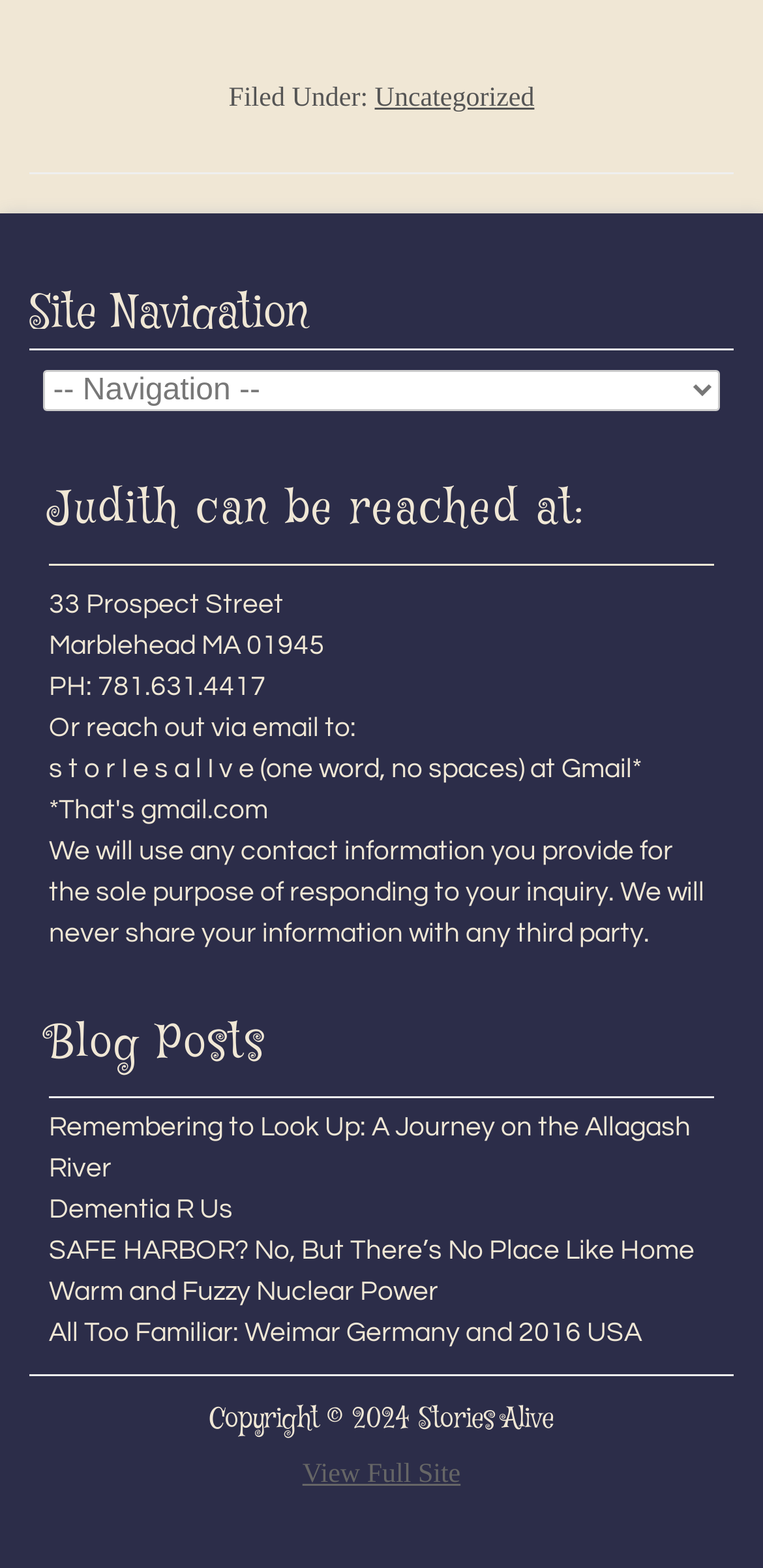Locate the UI element described by Dementia R Us and provide its bounding box coordinates. Use the format (top-left x, top-left y, bottom-right x, bottom-right y) with all values as floating point numbers between 0 and 1.

[0.064, 0.763, 0.305, 0.78]